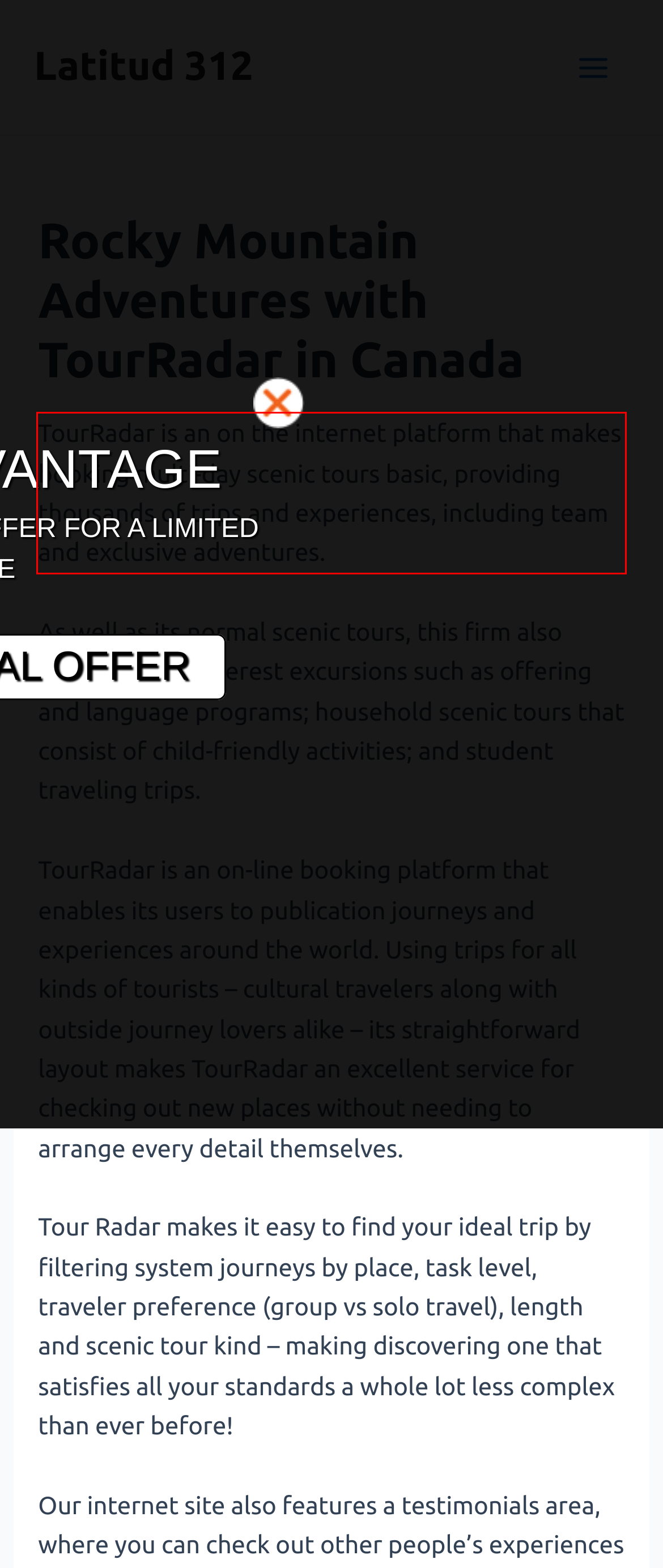Given a screenshot of a webpage, identify the red bounding box and perform OCR to recognize the text within that box.

TourRadar is an on the internet platform that makes booking multi-day scenic tours basic, providing thousands of trips and experiences, including team and exclusive adventures.